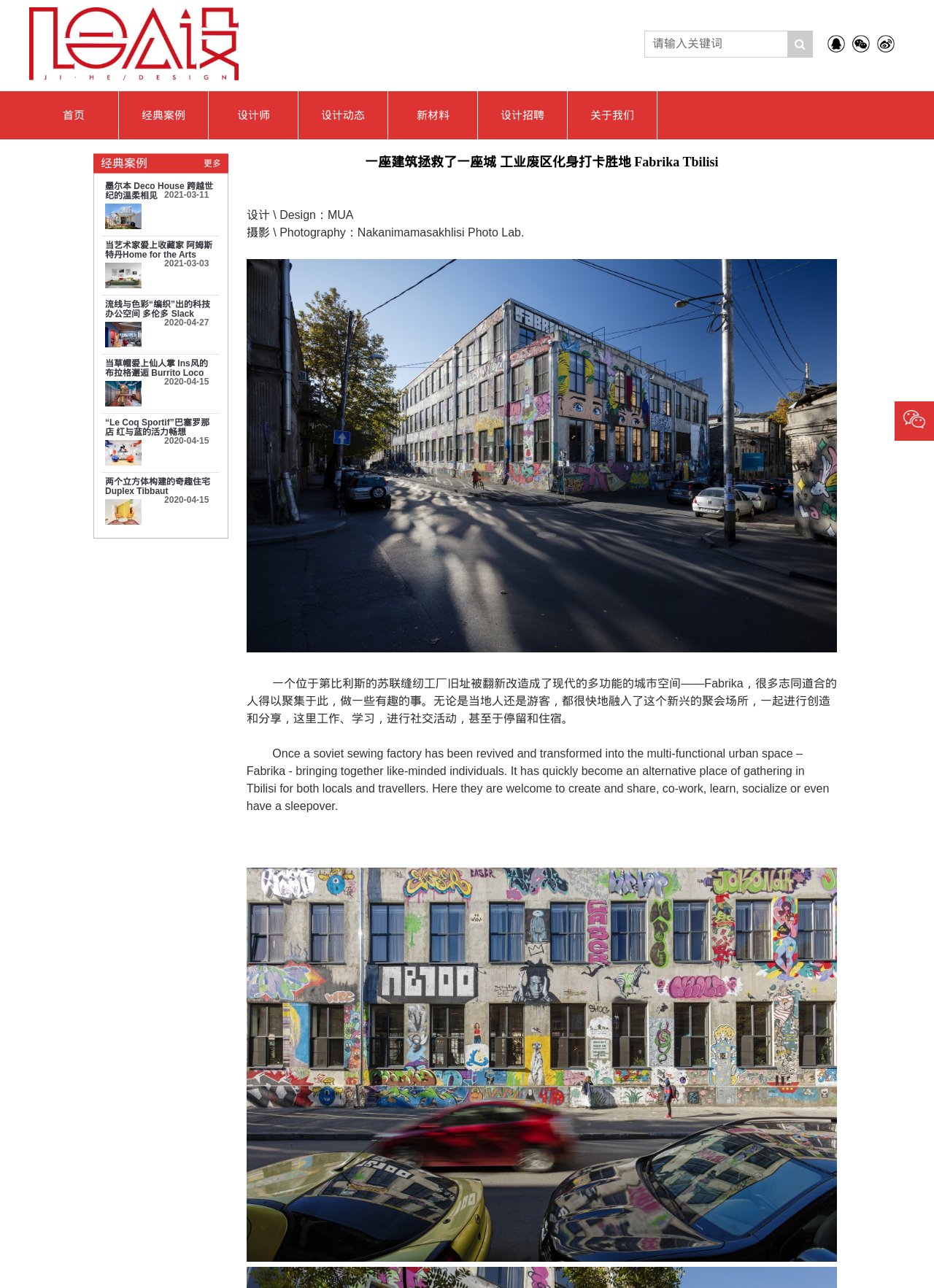What is the original use of the building?
Using the visual information, respond with a single word or phrase.

Soviet sewing factory